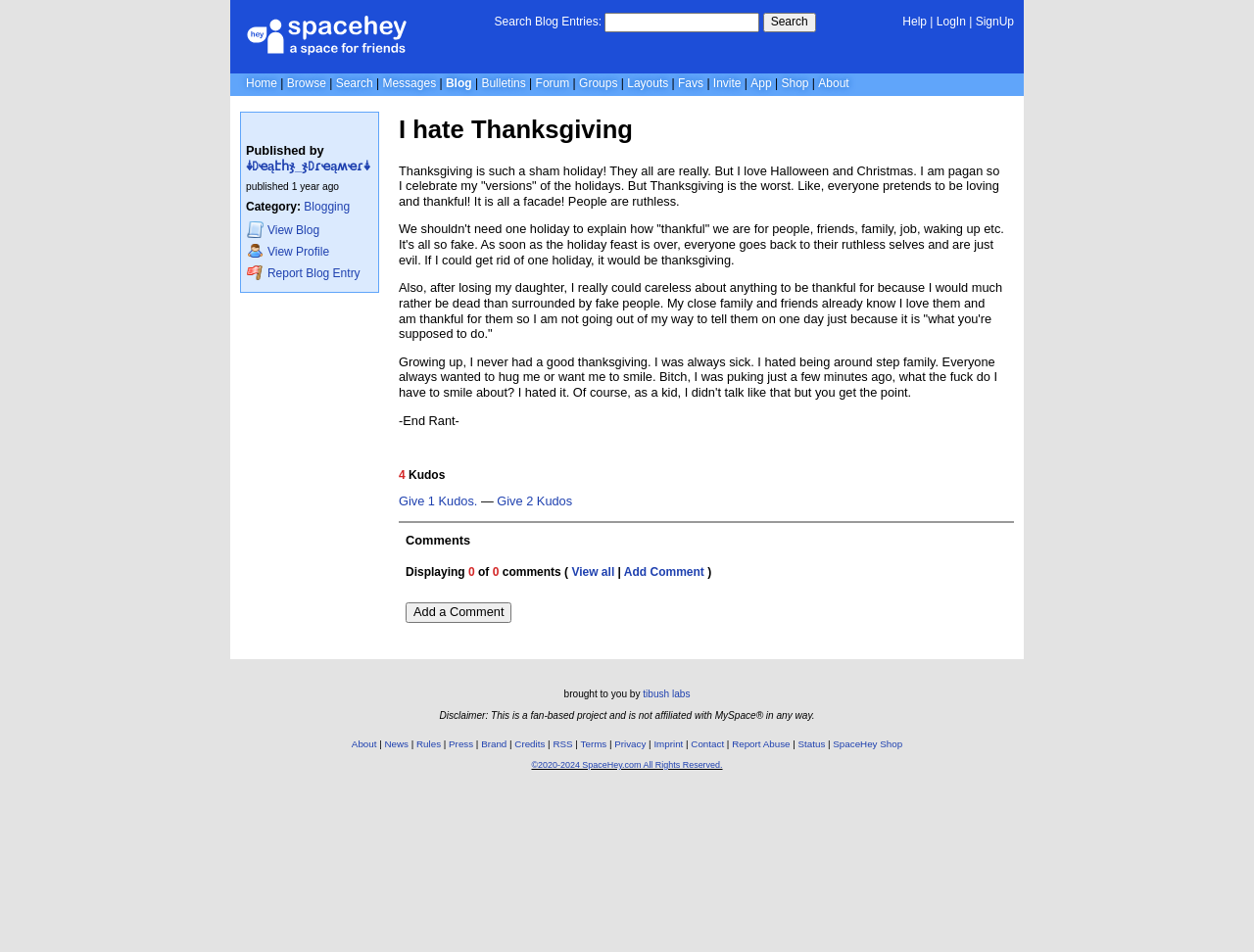Can you specify the bounding box coordinates of the area that needs to be clicked to fulfill the following instruction: "LogIn"?

[0.747, 0.015, 0.77, 0.03]